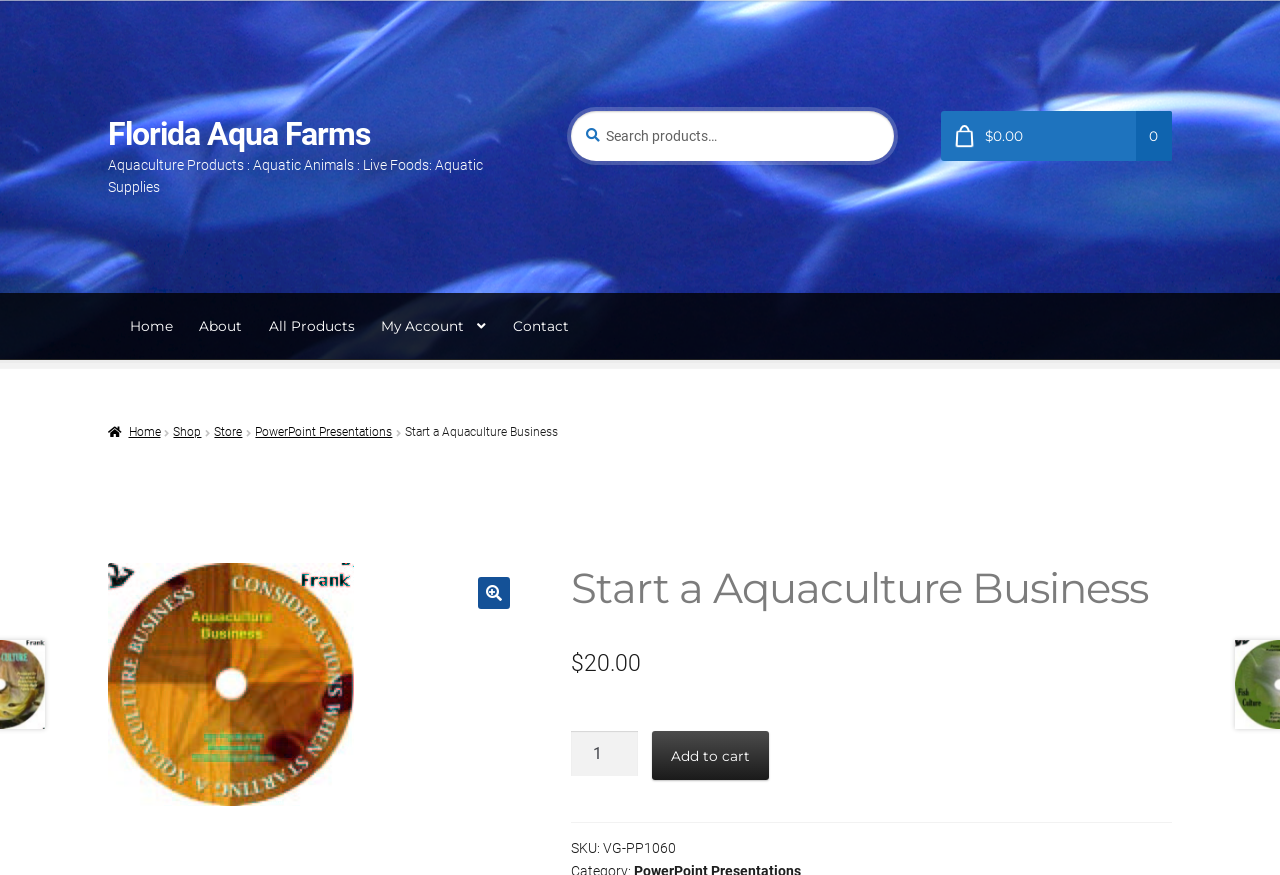What is the price of the product?
Please interpret the details in the image and answer the question thoroughly.

The price of the product can be found in the StaticText '$20.00' on the webpage, which is located below the heading 'Start a Aquaculture Business'.